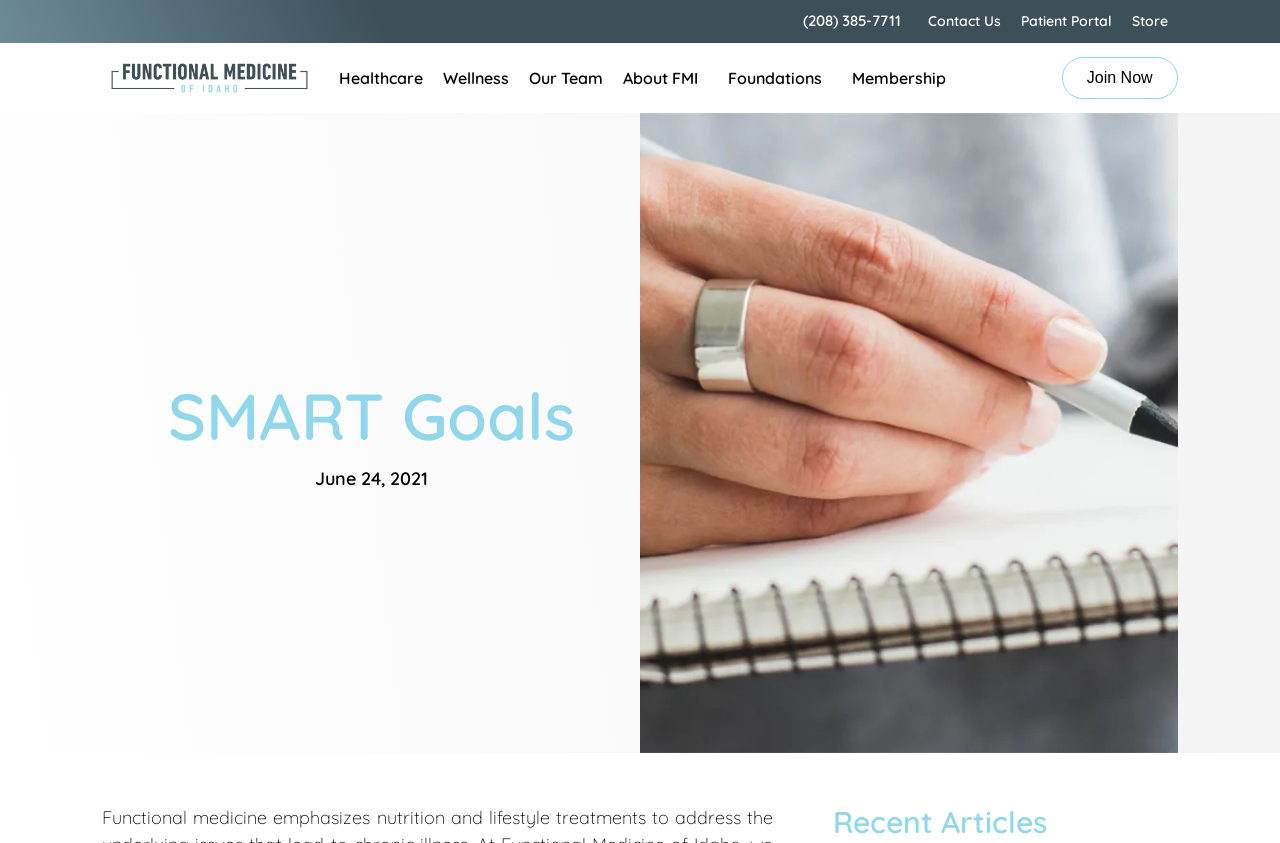What is the last menu item in the top navigation menu?
Using the image as a reference, give an elaborate response to the question.

I looked at the top navigation menu and found that the last menu item is a link element with the text 'Store'.